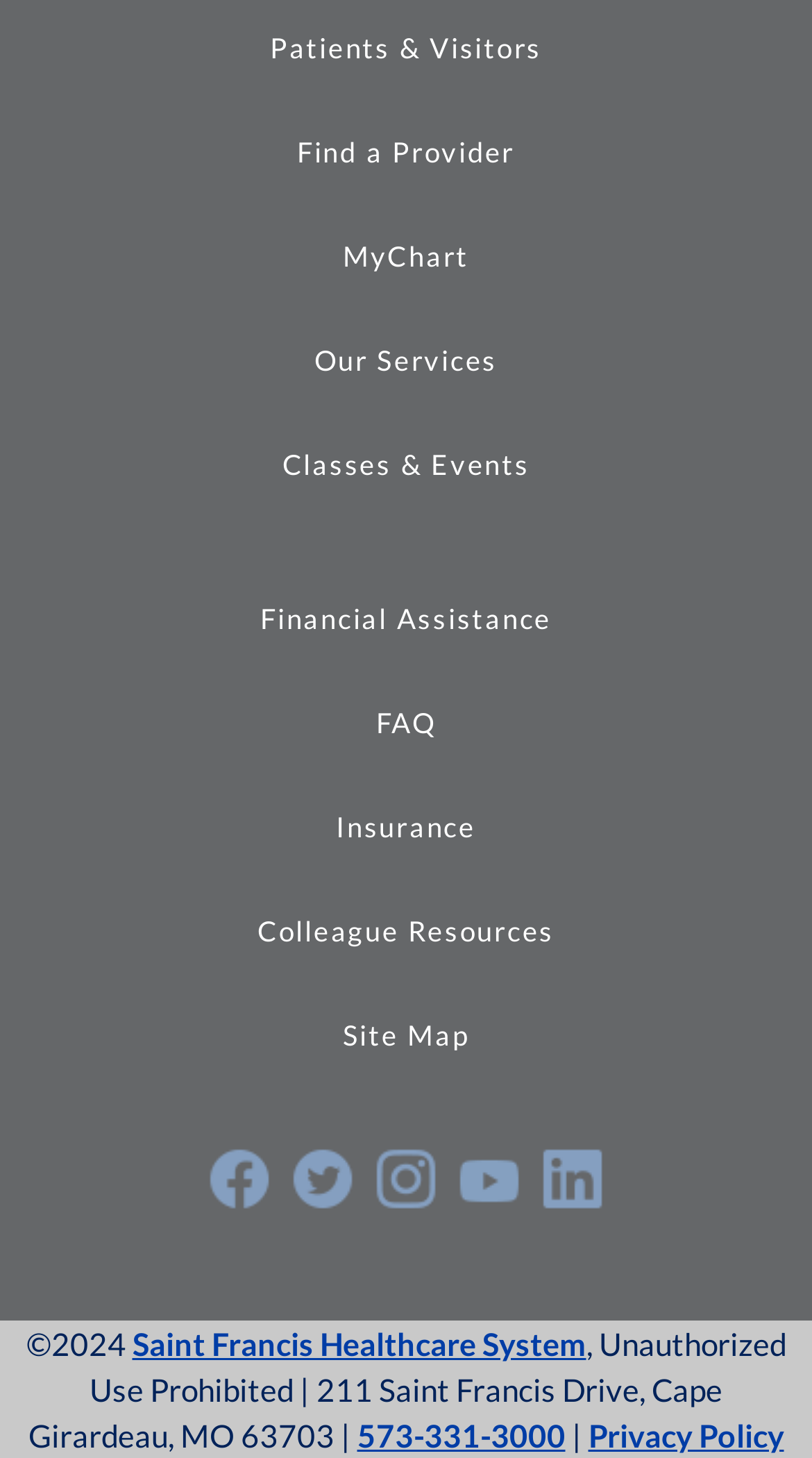Determine the bounding box coordinates of the element's region needed to click to follow the instruction: "Call 573-331-3000". Provide these coordinates as four float numbers between 0 and 1, formatted as [left, top, right, bottom].

[0.44, 0.971, 0.696, 0.996]